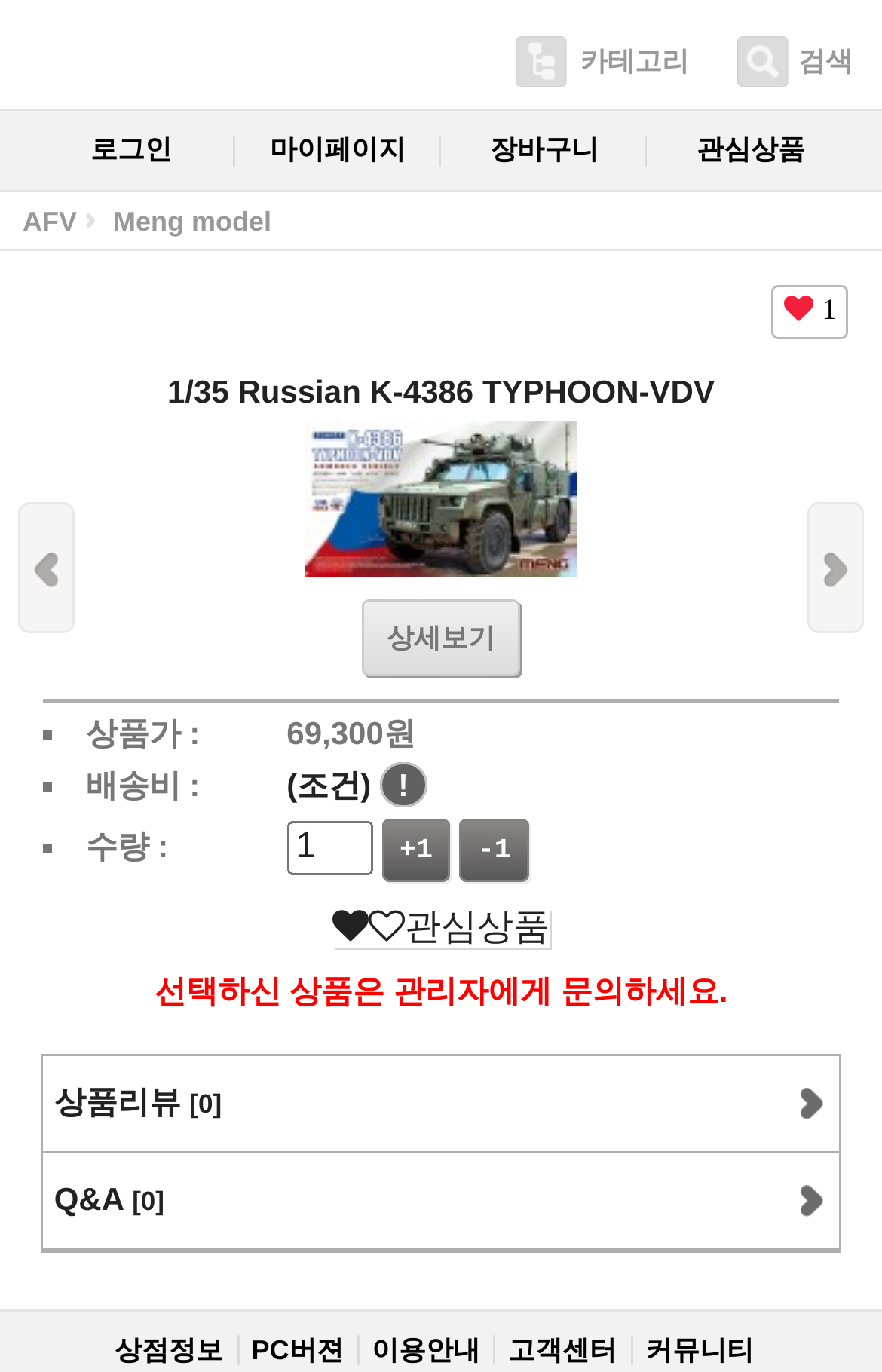For the element described, predict the bounding box coordinates as (top-left x, top-left y, bottom-right x, bottom-right y). All values should be between 0 and 1. Element description: 열기

[0.908, 0.863, 0.934, 0.887]